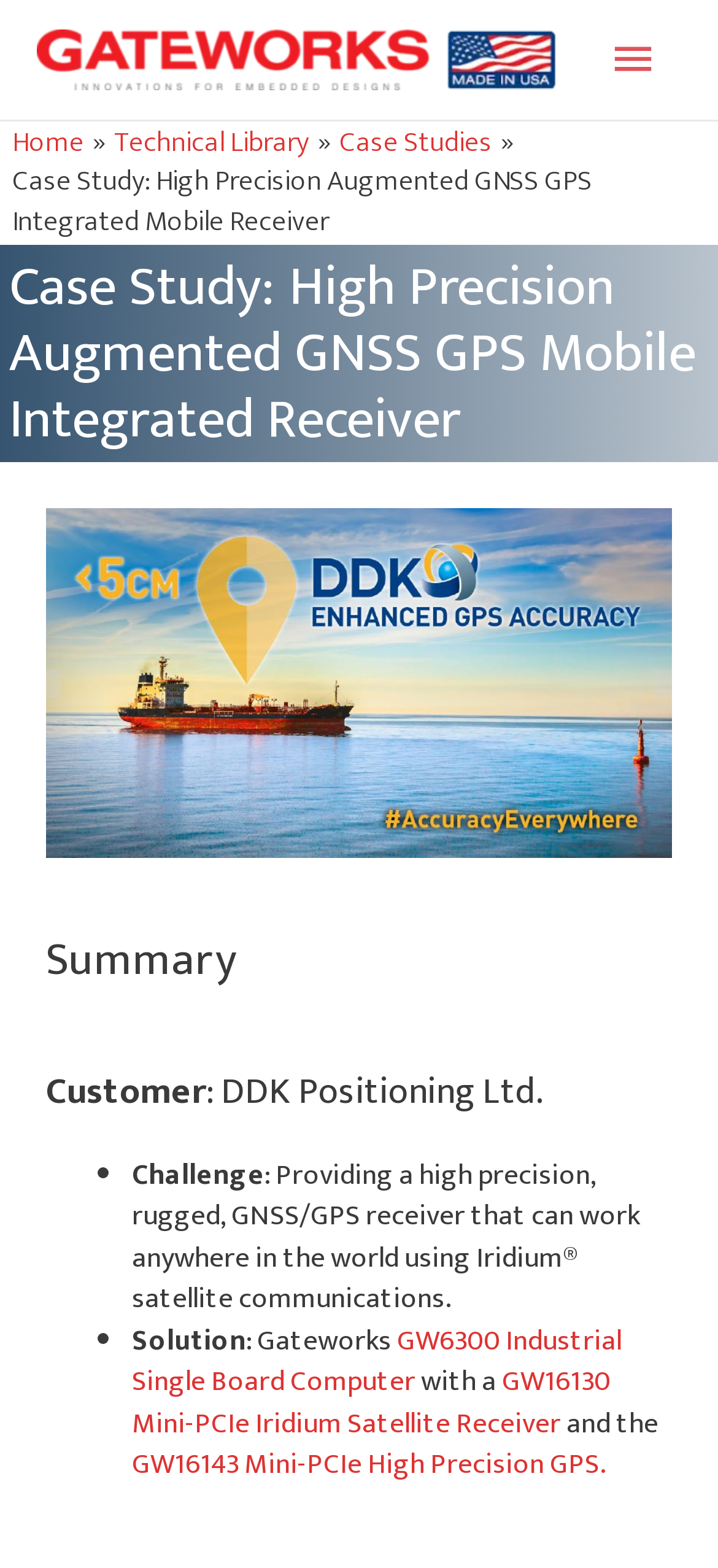Please find the bounding box coordinates for the clickable element needed to perform this instruction: "Read the Case Study: High Precision Augmented GNSS GPS Integrated Mobile Receiver".

[0.013, 0.162, 0.987, 0.288]